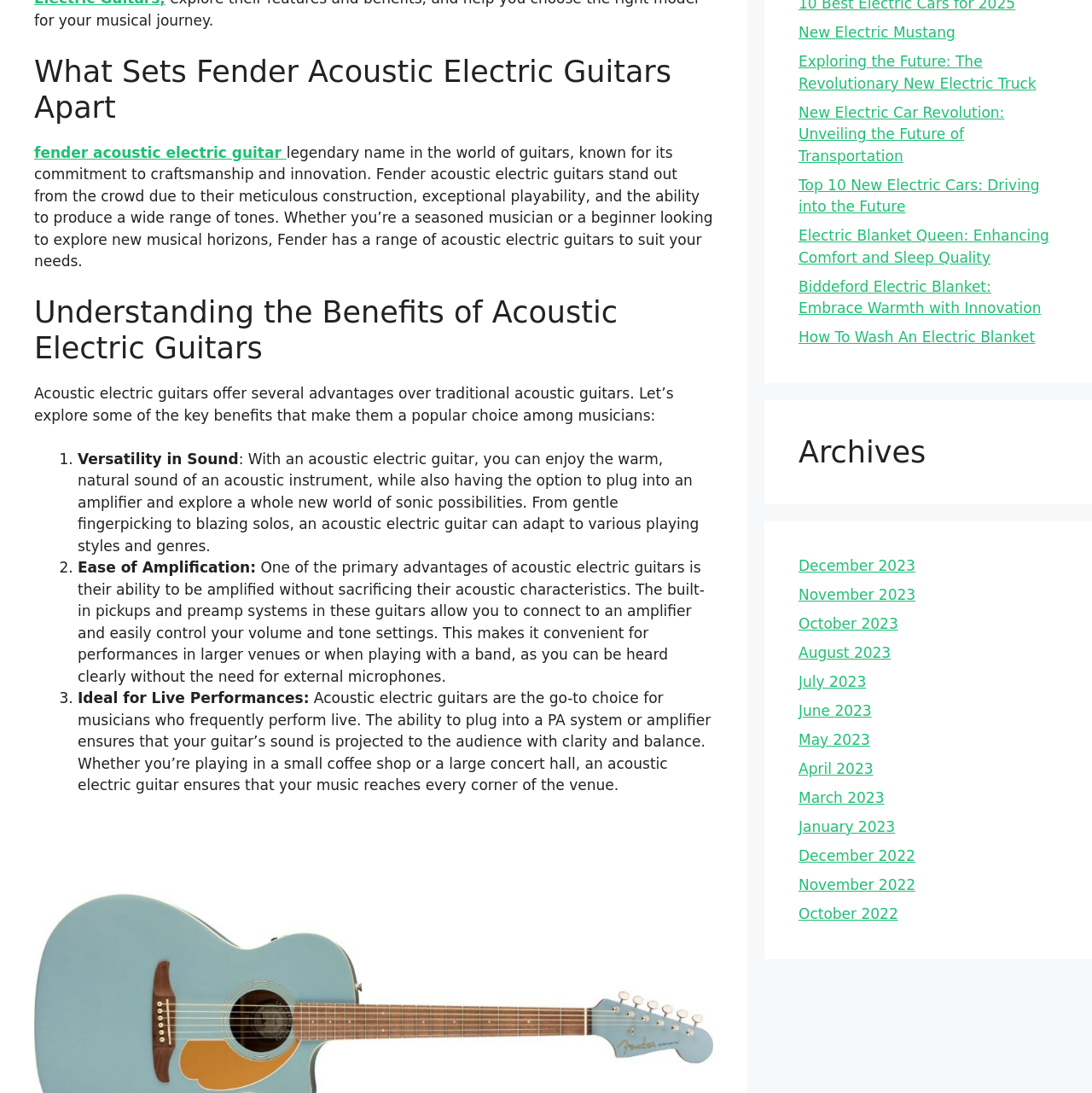Identify the bounding box coordinates for the UI element described as: "October 2023".

[0.731, 0.563, 0.822, 0.578]